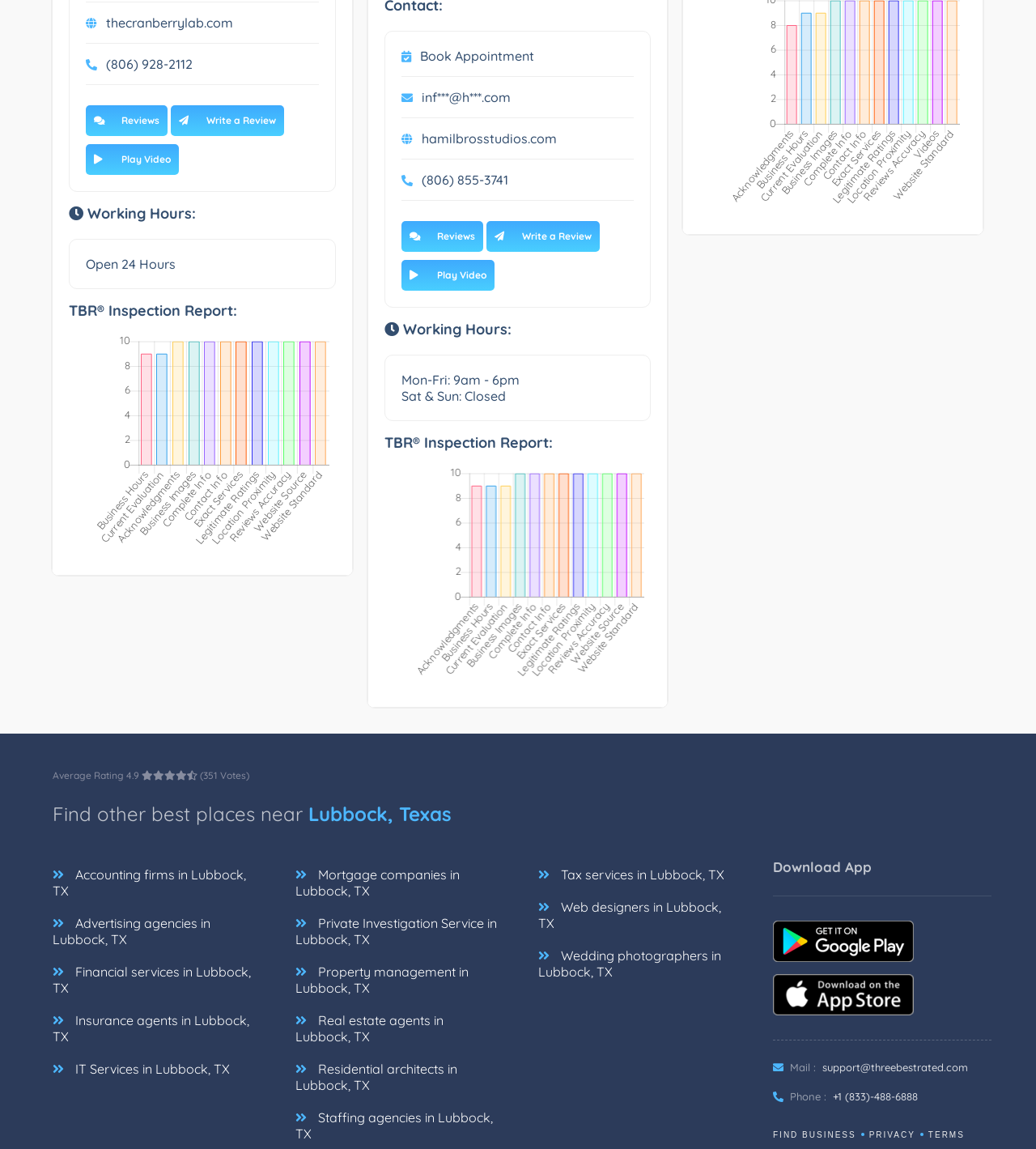Find the bounding box coordinates corresponding to the UI element with the description: "alt="IOS App Logo"". The coordinates should be formatted as [left, top, right, bottom], with values as floats between 0 and 1.

[0.746, 0.864, 0.89, 0.875]